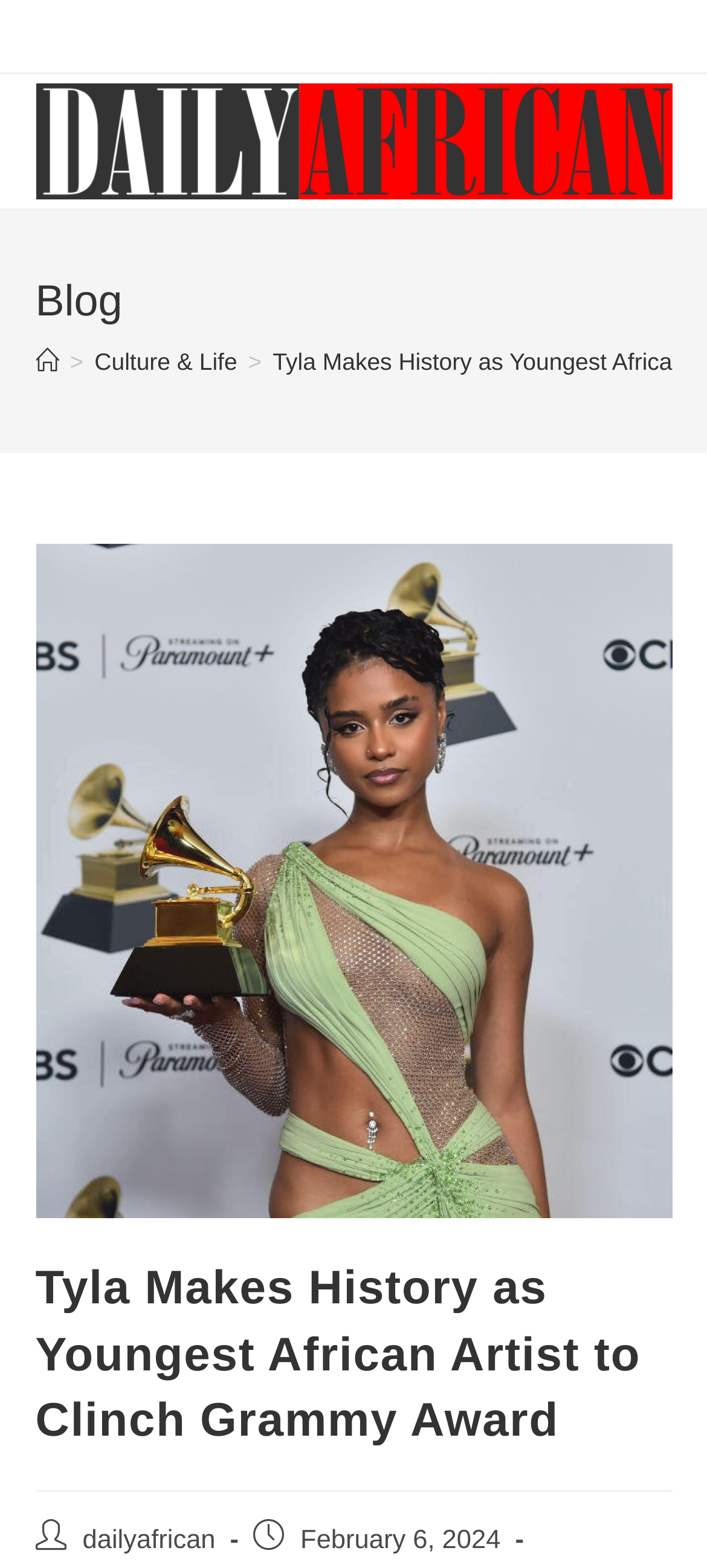Identify and provide the bounding box for the element described by: "Home".

[0.05, 0.221, 0.083, 0.239]